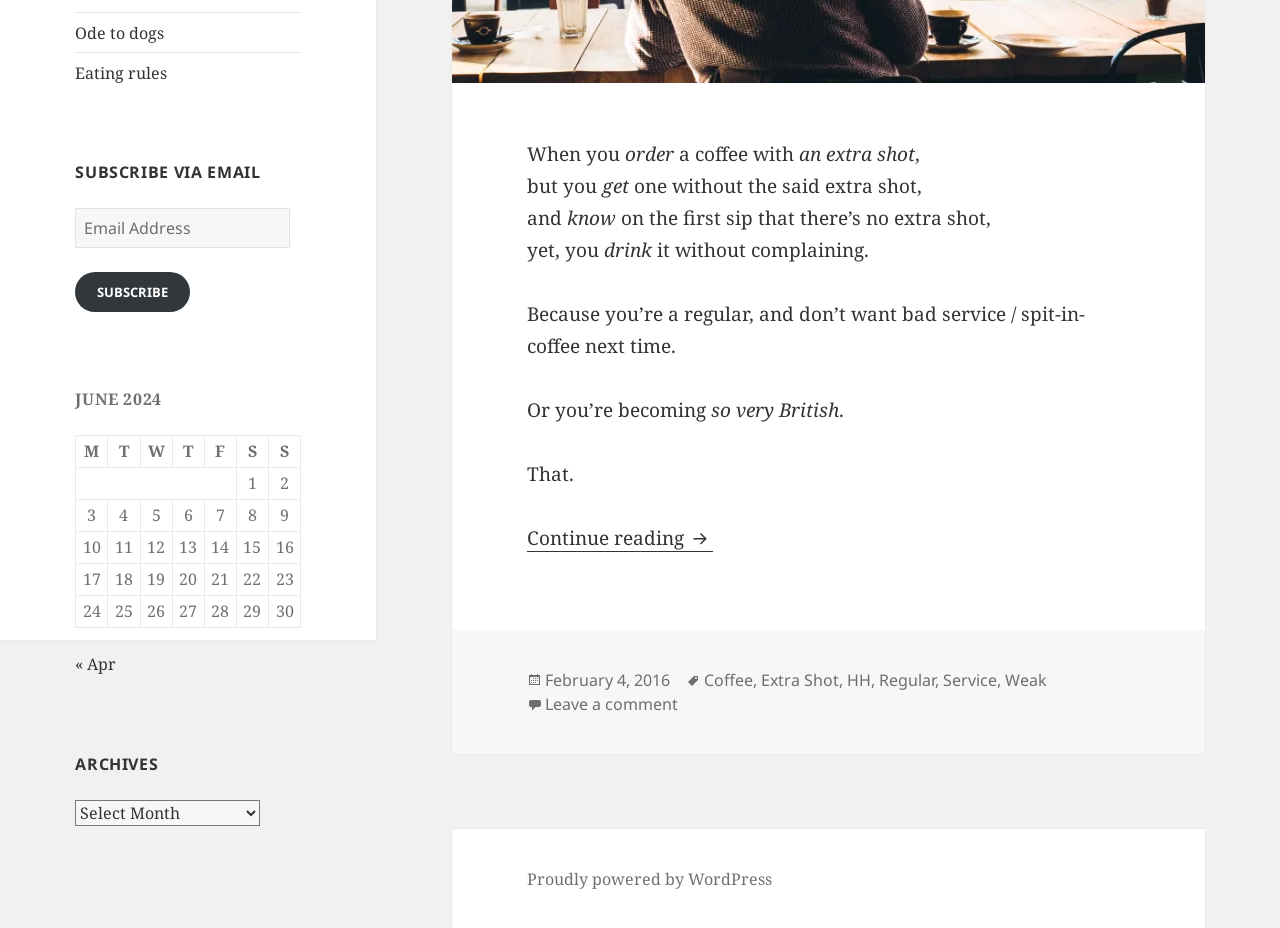Extract the bounding box coordinates of the UI element described: "National Hunt". Provide the coordinates in the format [left, top, right, bottom] with values ranging from 0 to 1.

None